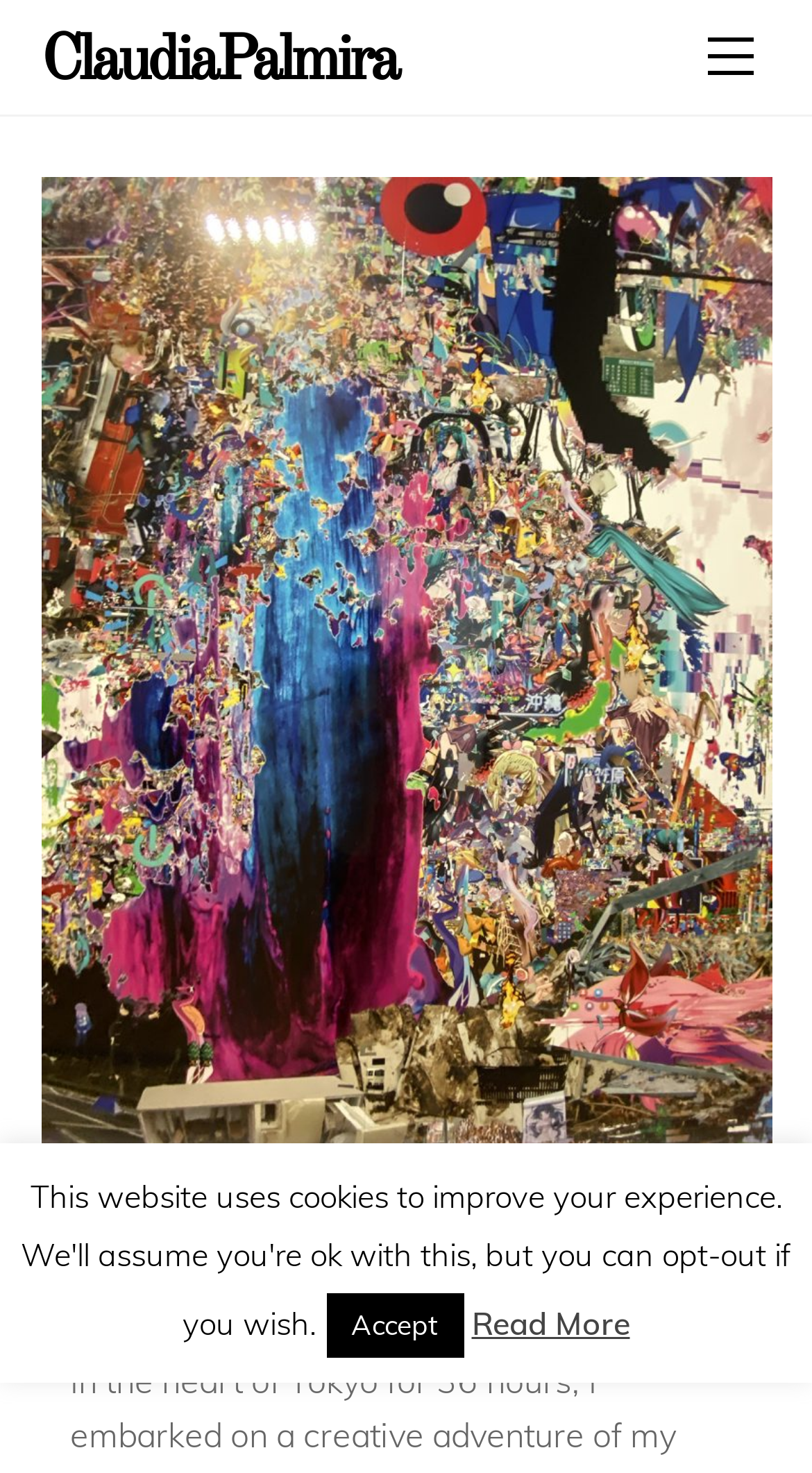Create a full and detailed caption for the entire webpage.

The webpage is about an artist's creative adventure in Tokyo, as indicated by the meta description. At the top-right corner, there is a "Menu" link. On the top-left side, there is a link to the author's name, "ClaudiaPalmira", accompanied by a figure that spans almost the entire width of the page. This figure contains an image with the title "Artist Date | Tokyo in 2 Nights", which is also a link. Below the image, there is a heading with the same title.

Underneath the heading, there are several links, including "Artist Date | Tokyo in 2 Nights", "Compendium", "places", and "ARTIST DATE". These links are arranged horizontally, with a comma separating "Compendium" and "places". At the far right side, there is a "Back To Top" button.

Below the links, there is a "Read More" link, positioned near the center of the page. To its left, there is an "Accept" button. Overall, the webpage has a prominent image and several links that likely lead to different sections or articles about the artist's adventure in Tokyo.